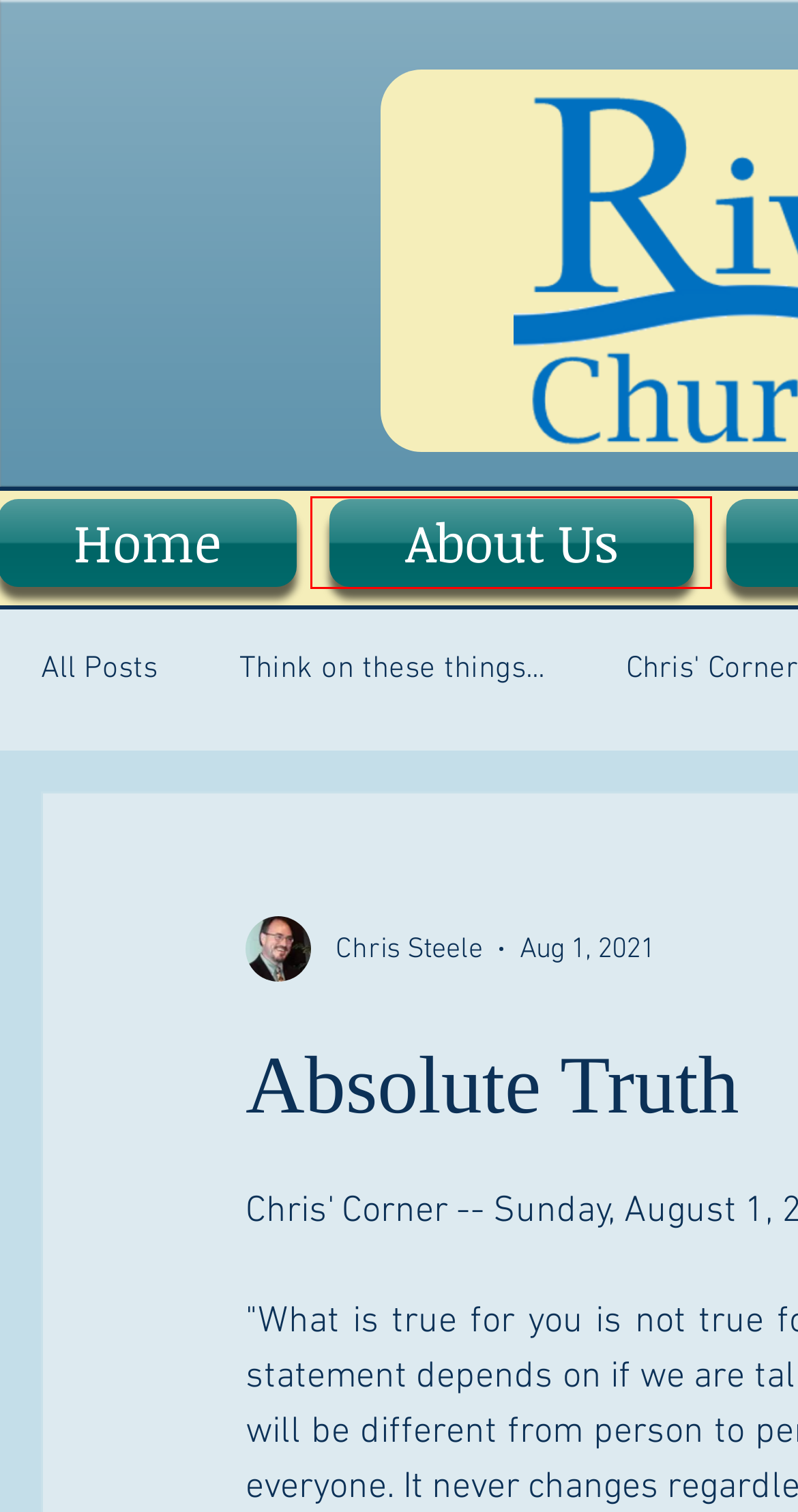You are presented with a screenshot of a webpage containing a red bounding box around a particular UI element. Select the best webpage description that matches the new webpage after clicking the element within the bounding box. Here are the candidates:
A. Blogs | rrchurchofchrist
B. Chris' Corner
C. River Road church of Christ | Contact Us
D. Bulletin Articles
E. Think on these things...
F. River Road's 63rd Anniversary
G. River Road church of Christ New Port Richey
H. River Road church of Christ | About Us

H